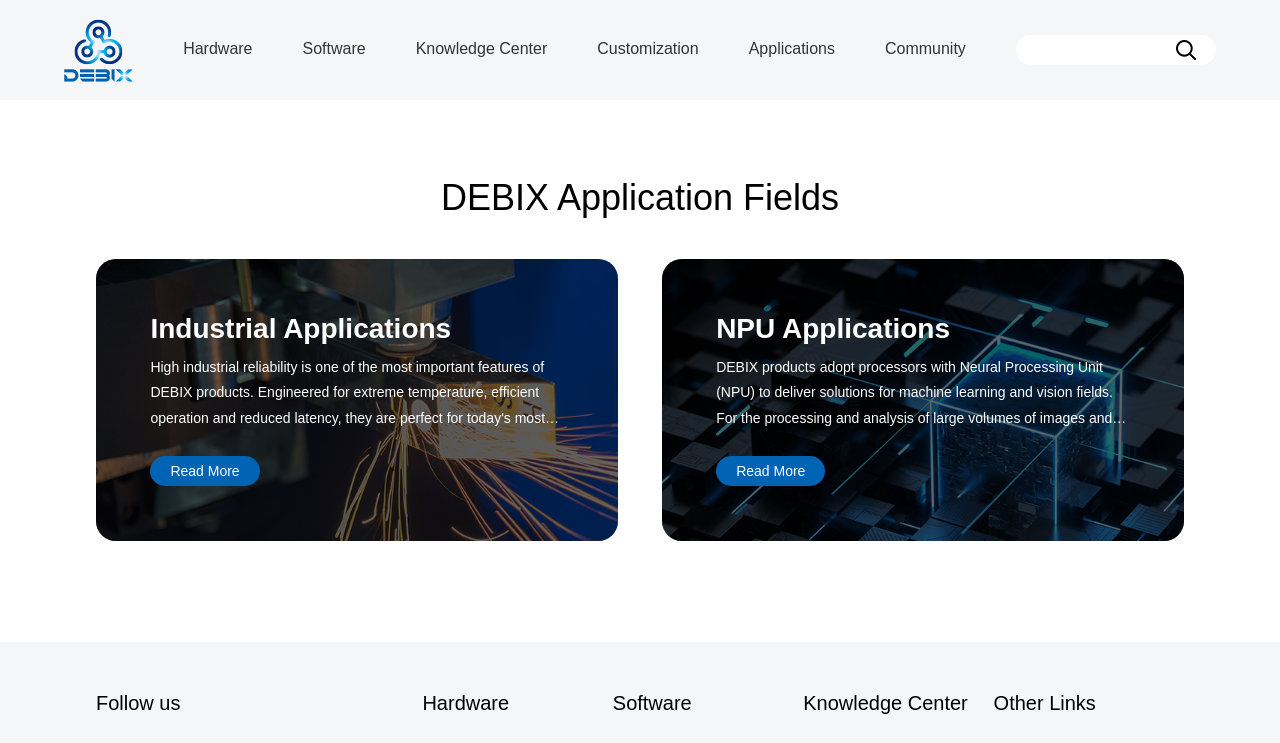How many links are there on the webpage?
Using the details from the image, give an elaborate explanation to answer the question.

I can see three links on the webpage: one link with no text, one 'Read More' link under 'Industrial Applications', and another 'Read More' link under 'NPU Applications'.